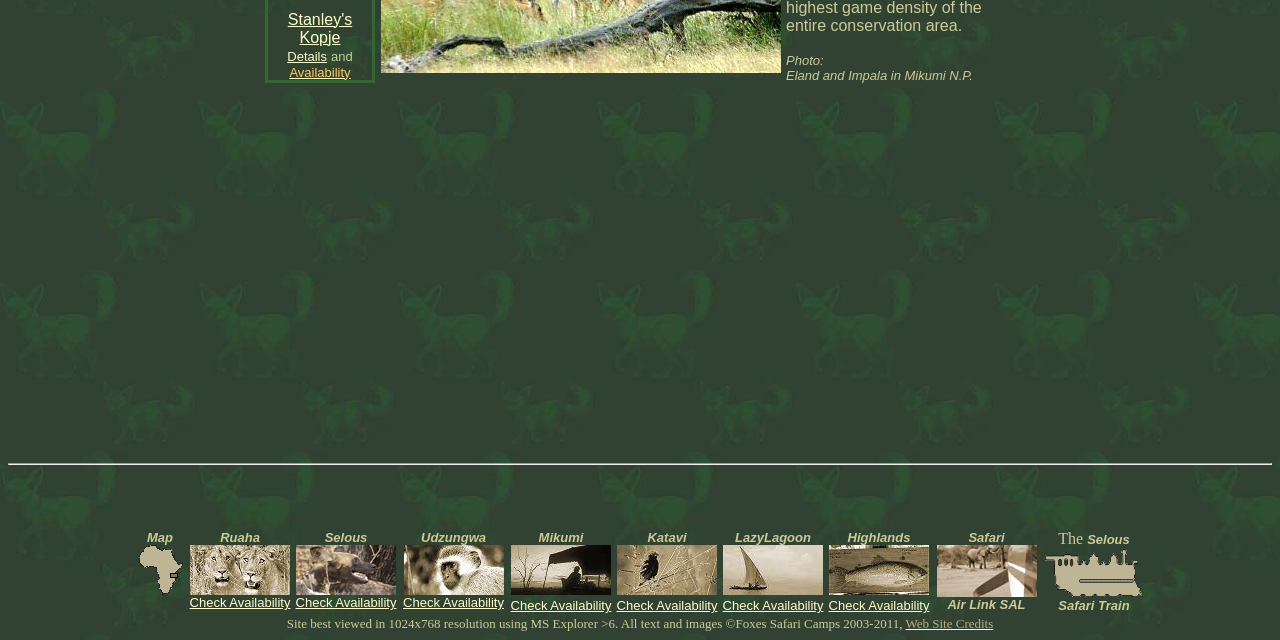Based on the element description "parent_node: Ruaha", predict the bounding box coordinates of the UI element.

[0.148, 0.911, 0.227, 0.934]